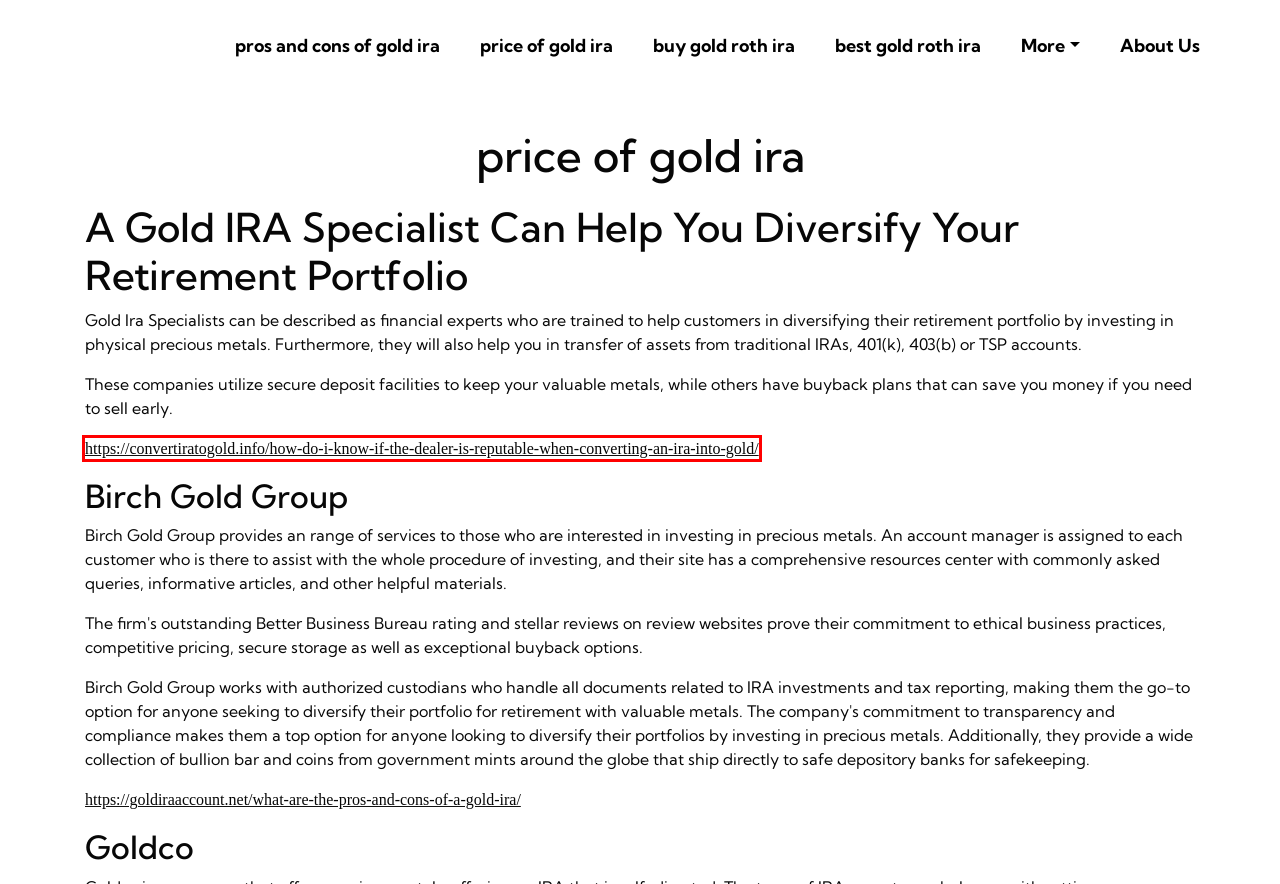Consider the screenshot of a webpage with a red bounding box and select the webpage description that best describes the new page that appears after clicking the element inside the red box. Here are the candidates:
A. Site Map
B. best gold roth ira
C. pros and cons of gold ira
D. About Us
E. How do i know if the dealer is reputable when converting an ira into gold? - Convert IRA to Gold
F. buy gold roth ira
G. What is the difference between gold and gold ira? - Top Gold IRA Companies
H. Privacy Policy

E